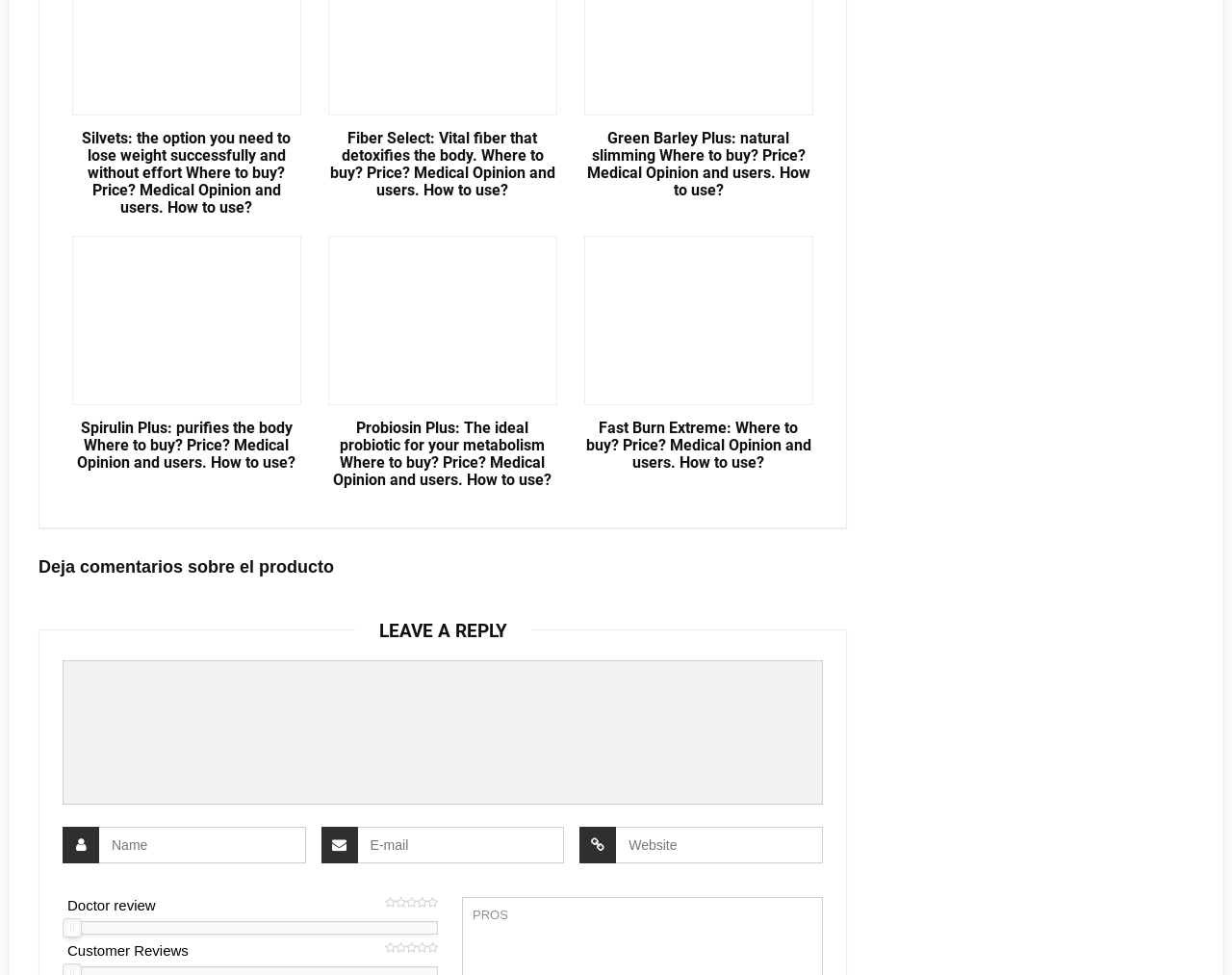Carefully observe the image and respond to the question with a detailed answer:
What is the section below the comment section about?

The section below the comment section has two headings: 'Doctor review' and 'Customer Reviews'. This section is likely to contain reviews and opinions from doctors and customers who have used the products mentioned on the webpage.